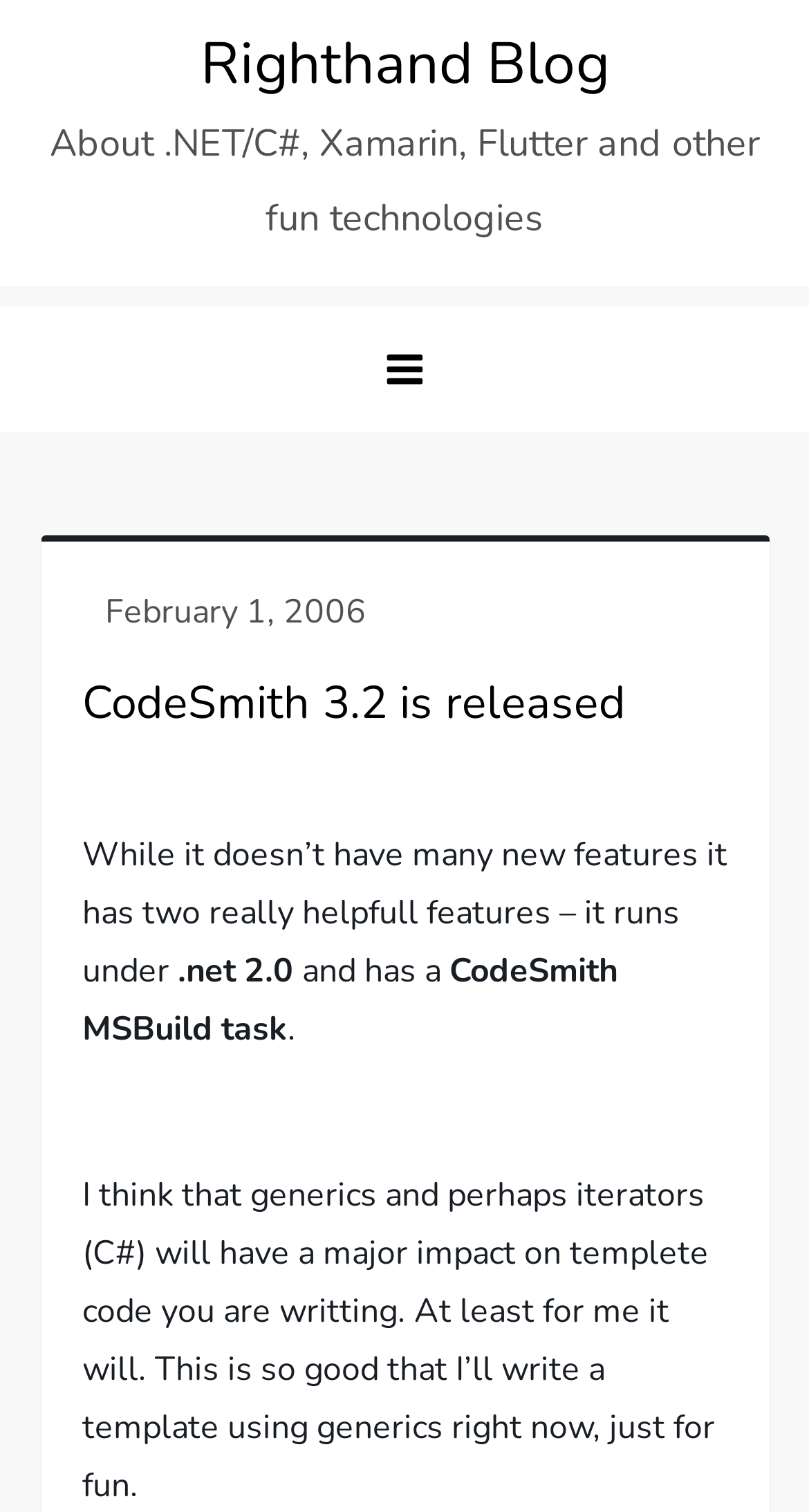Offer a thorough description of the webpage.

The webpage is a blog post titled "CodeSmith 3.2 is released" on the Righthand Blog. At the top, there is a link to the blog's homepage, "Righthand Blog", positioned near the center of the page. Below this link, there is a brief description of the blog, "About .NET/C#, Xamarin, Flutter and other fun technologies", which spans almost the entire width of the page.

To the right of the blog description, there is a menu button labeled "menu", which is not expanded by default. When expanded, the menu contains a link to a specific date, "February 1, 2006", and a header section with the title of the blog post, "CodeSmith 3.2 is released". 

Below the menu button, the blog post content begins. The post discusses the release of CodeSmith 3.2, highlighting two new features: its ability to run under .NET 2.0 and the inclusion of a CodeSmith MSBuild task. The post also mentions the potential impact of generics and iterators on template code. The text is divided into several paragraphs, with the main content of the post occupying the majority of the page.